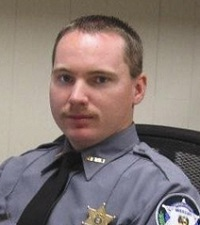Create a detailed narrative of what is happening in the image.

The image features Tommy Adams, the former sheriff of Carter County, Missouri, who gained notoriety due to his arrest related to methamphetamine distribution. In the image, Adams is seen wearing a gray sheriff's uniform with a badge prominently displayed. His expression is serious, and he has a closely cropped hairstyle and a light mustache. This image is associated with the article discussing his involvement in a methamphetamine case that has raised considerable public interest, highlighting the troubling issues of drug abuse and law enforcement accountability in the region. The article details how Adams was arrested for allegedly providing meth to an informant, igniting discussions about the challenges of drug-related crime in Missouri.